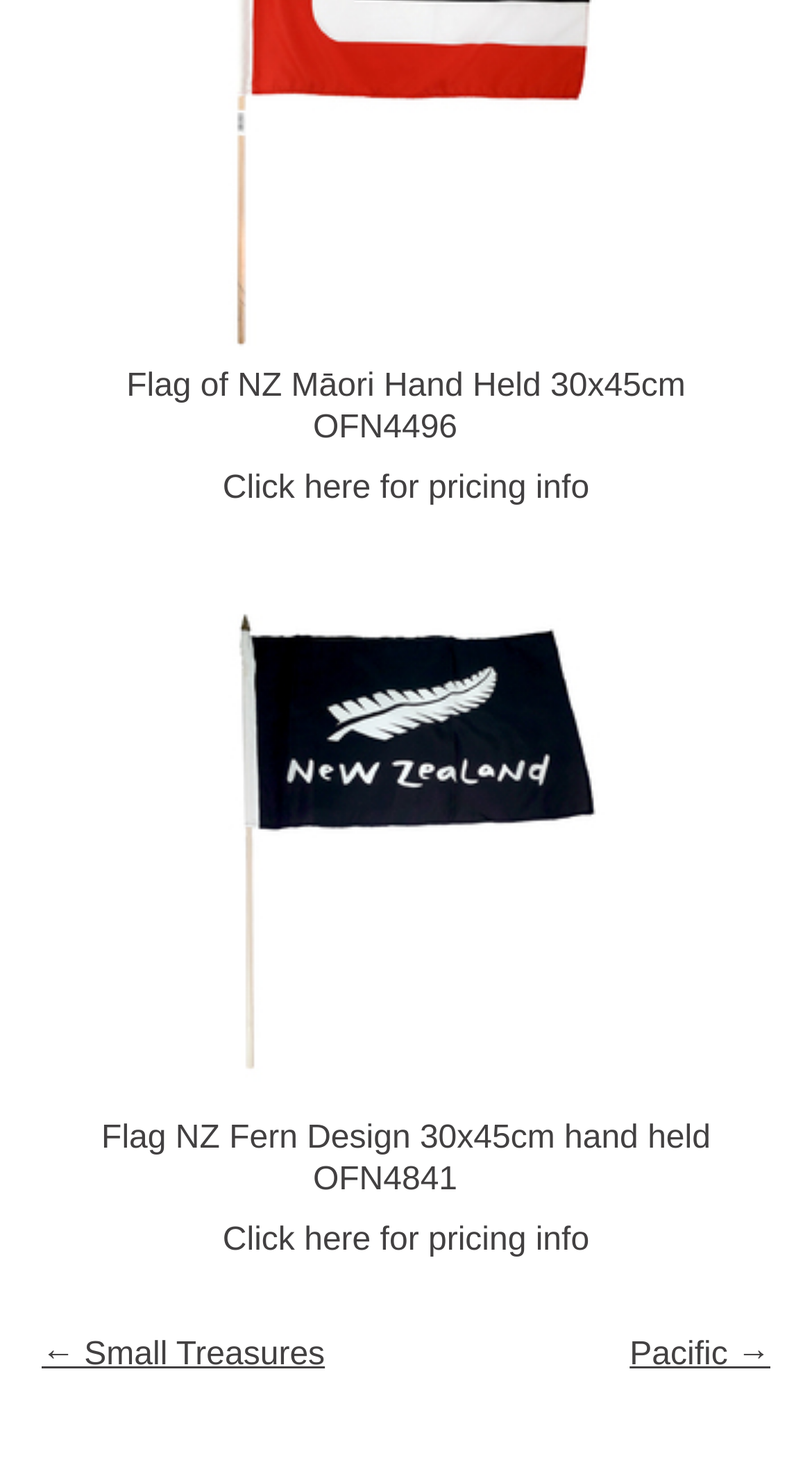What is the direction of the link 'Pacific →'?
Please provide a detailed and thorough answer to the question.

I looked at the bounding box coordinates of the link 'Pacific →' and found that its x2 coordinate is 0.949, which is close to 1. This suggests that the link is located on the right side of the webpage. The arrow '→' also indicates a direction to the right.